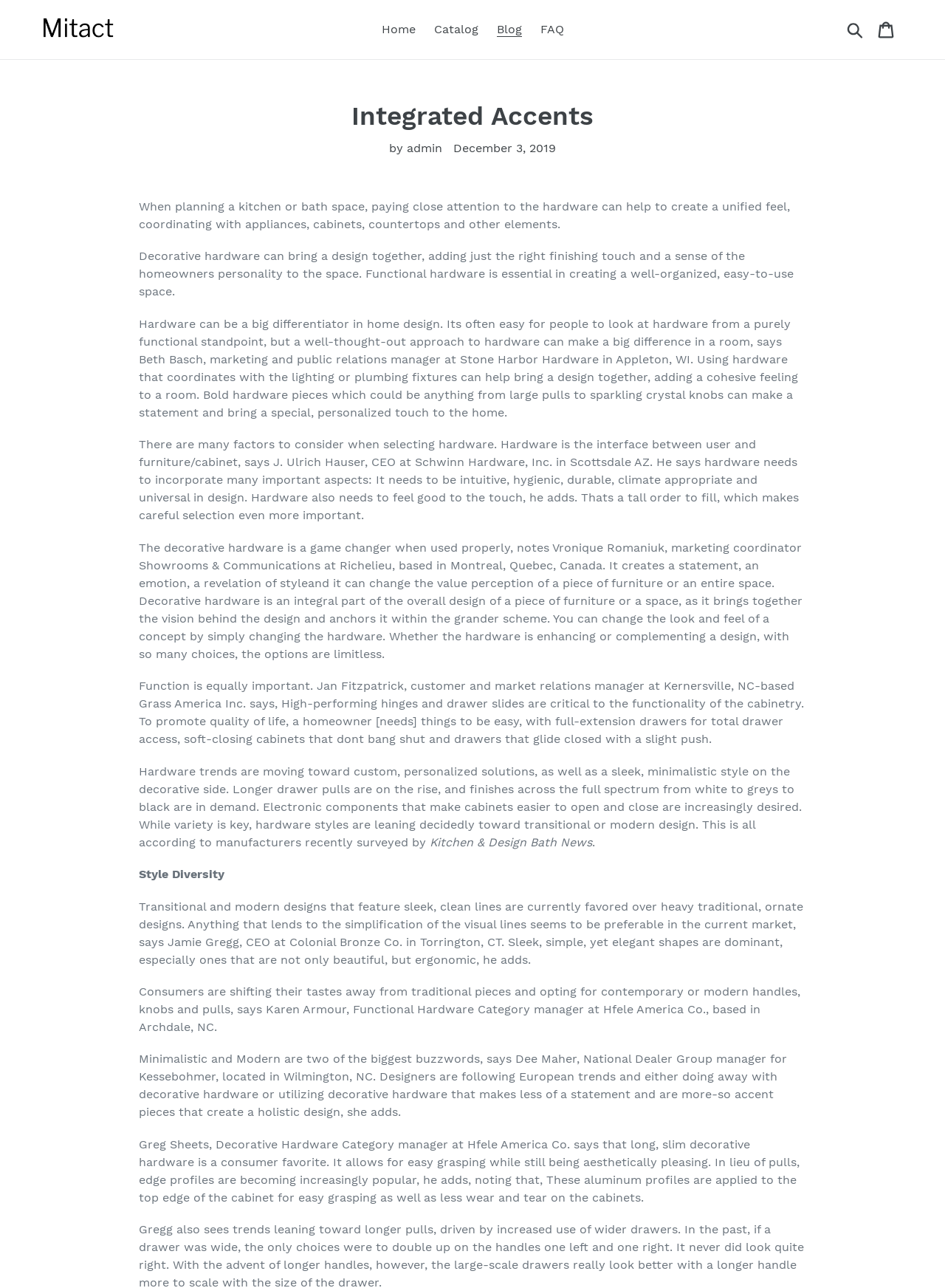Locate the bounding box for the described UI element: "FAQ". Ensure the coordinates are four float numbers between 0 and 1, formatted as [left, top, right, bottom].

[0.564, 0.014, 0.604, 0.032]